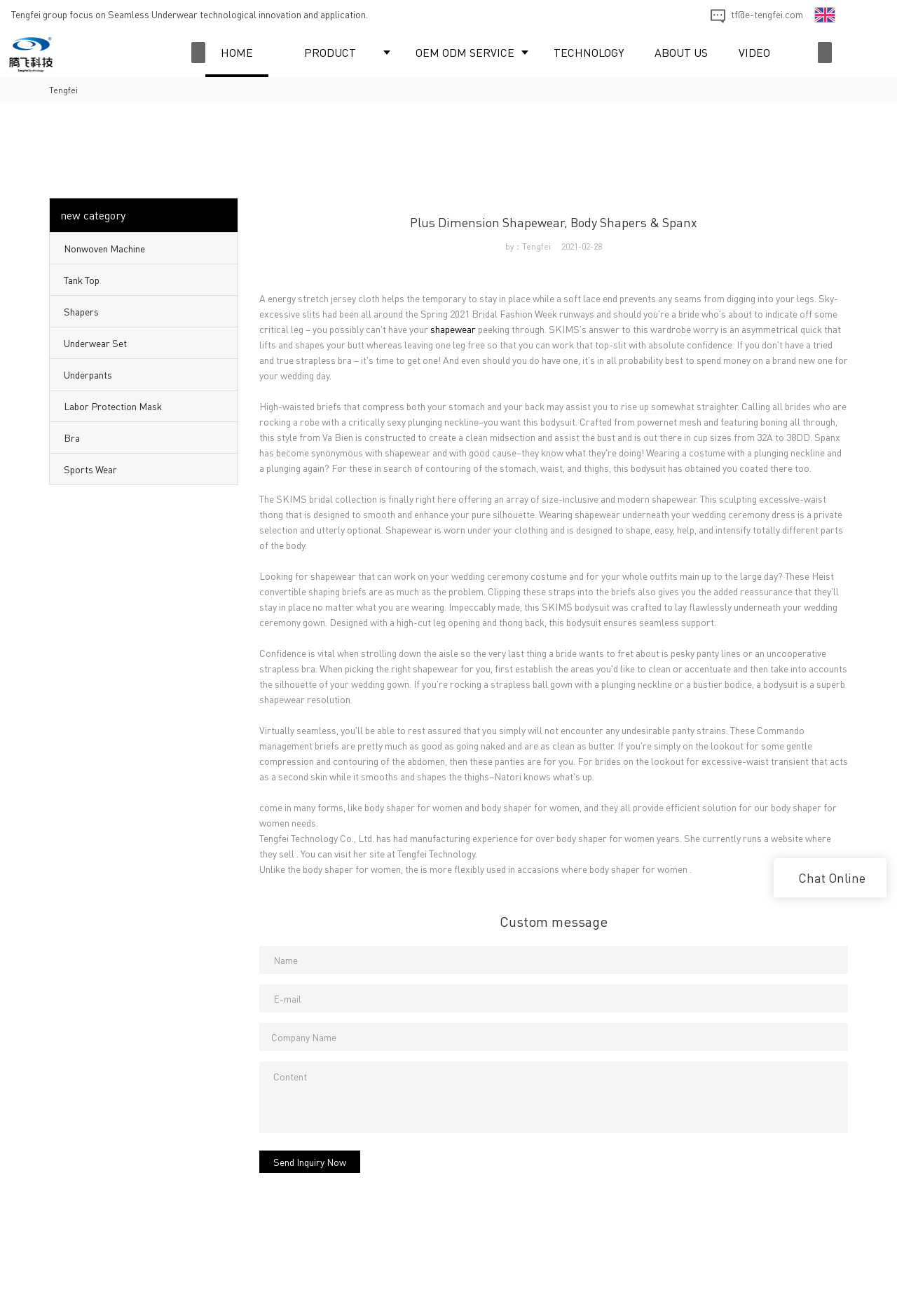Offer a detailed account of what is visible on the webpage.

This webpage is about Plus Dimension Shapewear, Body Shapers, and Spanx. At the top, there is a logo of Tengfei Technology on the left, and a navigation menu with links to HOME, PRODUCT, OEM ODM SERVICE, TECHNOLOGY, ABOUT US, and VIDEO on the right. Below the navigation menu, there is a category section with links to Nonwoven Machine, Tank Top, Shapers, Underwear Set, Underpants, Labor Protection Mask, Bra, and Sports Wear.

The main content of the webpage is divided into two sections. On the left, there is a section with a heading "Plus Dimension Shapewear, Body Shapers & Spanx" and a description of shapewear, including its benefits and features. Below this section, there is a contact form with fields for Name, E-mail, Company Name, and Content, and a "Send Inquiry Now" button.

On the right, there is a section with three paragraphs of text. The first paragraph describes the SKIMS bridal collection and its shapewear products. The second paragraph explains that shapewear comes in many forms and provides efficient solutions for body shaper needs. The third paragraph mentions Tengfei Technology Co., Ltd. and its manufacturing experience.

At the bottom of the webpage, there is a "Chat Online" button on the right.